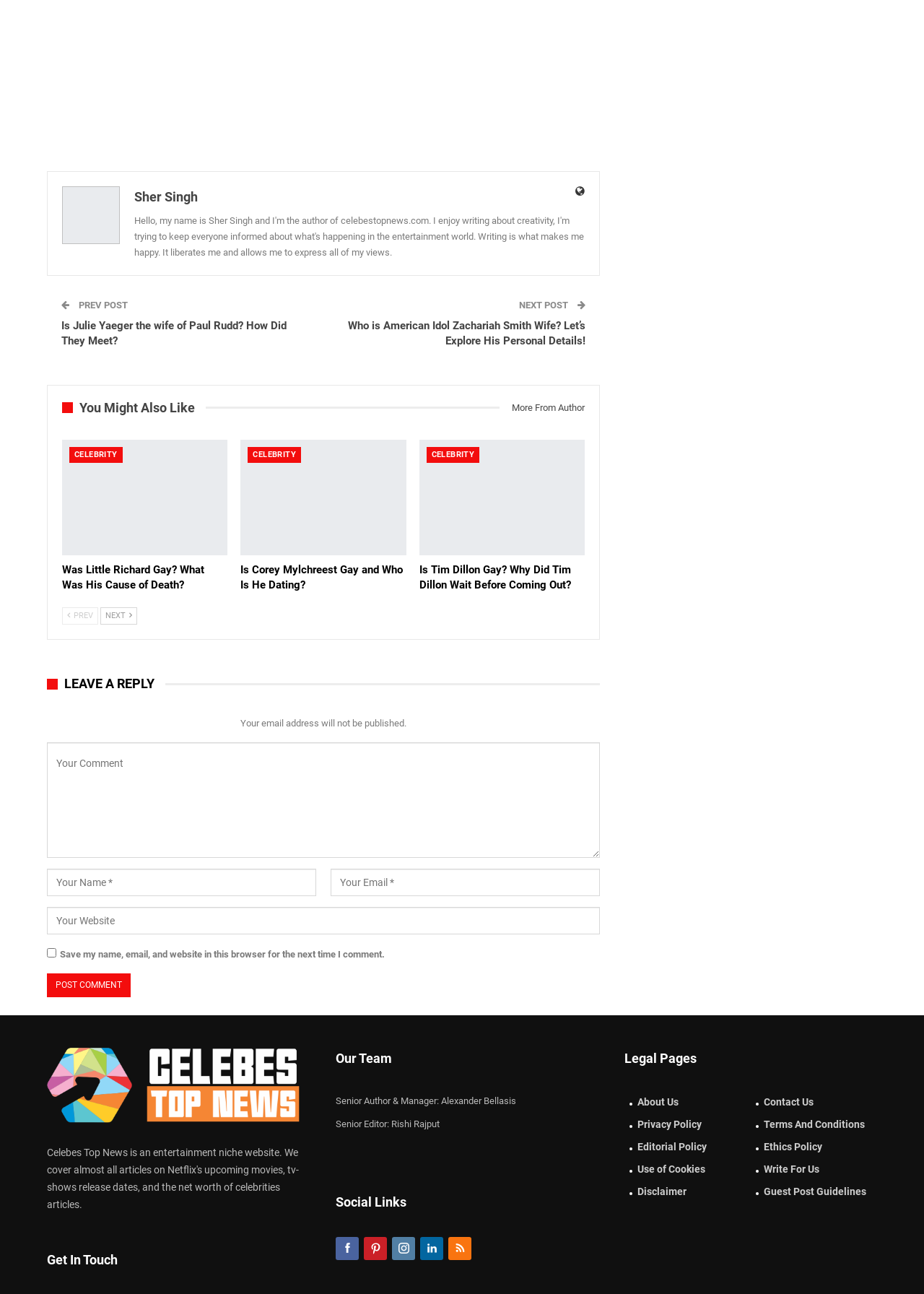Please give a short response to the question using one word or a phrase:
How many social links are provided in the 'Social Links' section?

5